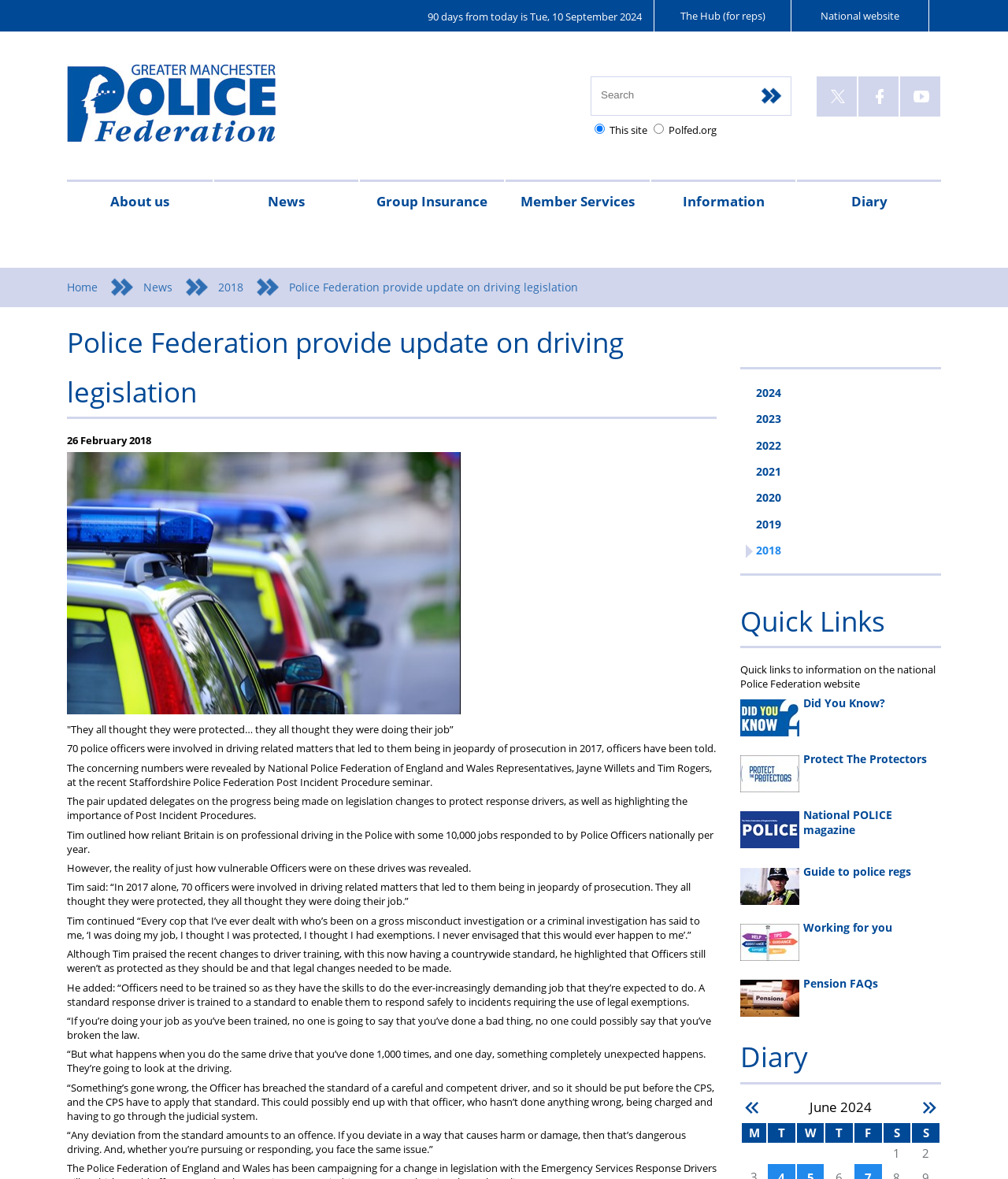Summarize the webpage with a detailed and informative caption.

The webpage is about the Police Federation providing an update on driving legislation. At the top, there is a date displayed, "90 days from today is Tue, 10 September 2024". Below this, there are two links, "The Hub (for reps)" and "National website", positioned side by side. 

To the left, there is a heading "GMP Federation" with a link and an image below it. Next to it, there is an empty heading, followed by a search box and a "go" button. Below these elements, there are two radio buttons with labels "This site" and "Polfed.org". 

On the top-right corner, there are three social media links, "X", "Facebook", and "PFEW YouTube", each with an image. 

Below these elements, there is a navigation menu with links to various pages, including "About us", "Contact us", "Meet the team", "News", and several years from 2024 to 2018. 

The main content of the webpage is an article about the Police Federation providing an update on driving legislation. The article has a heading "Police Federation provide update on driving legislation" and is divided into several paragraphs. The text describes a seminar where National Police Federation of England and Wales Representatives discussed the progress being made on legislation changes to protect response drivers. 

To the right of the article, there is a sidebar with a heading and several links to years from 2024 to 2018. Below this, there is another heading "Quick Links" with a description and no links.